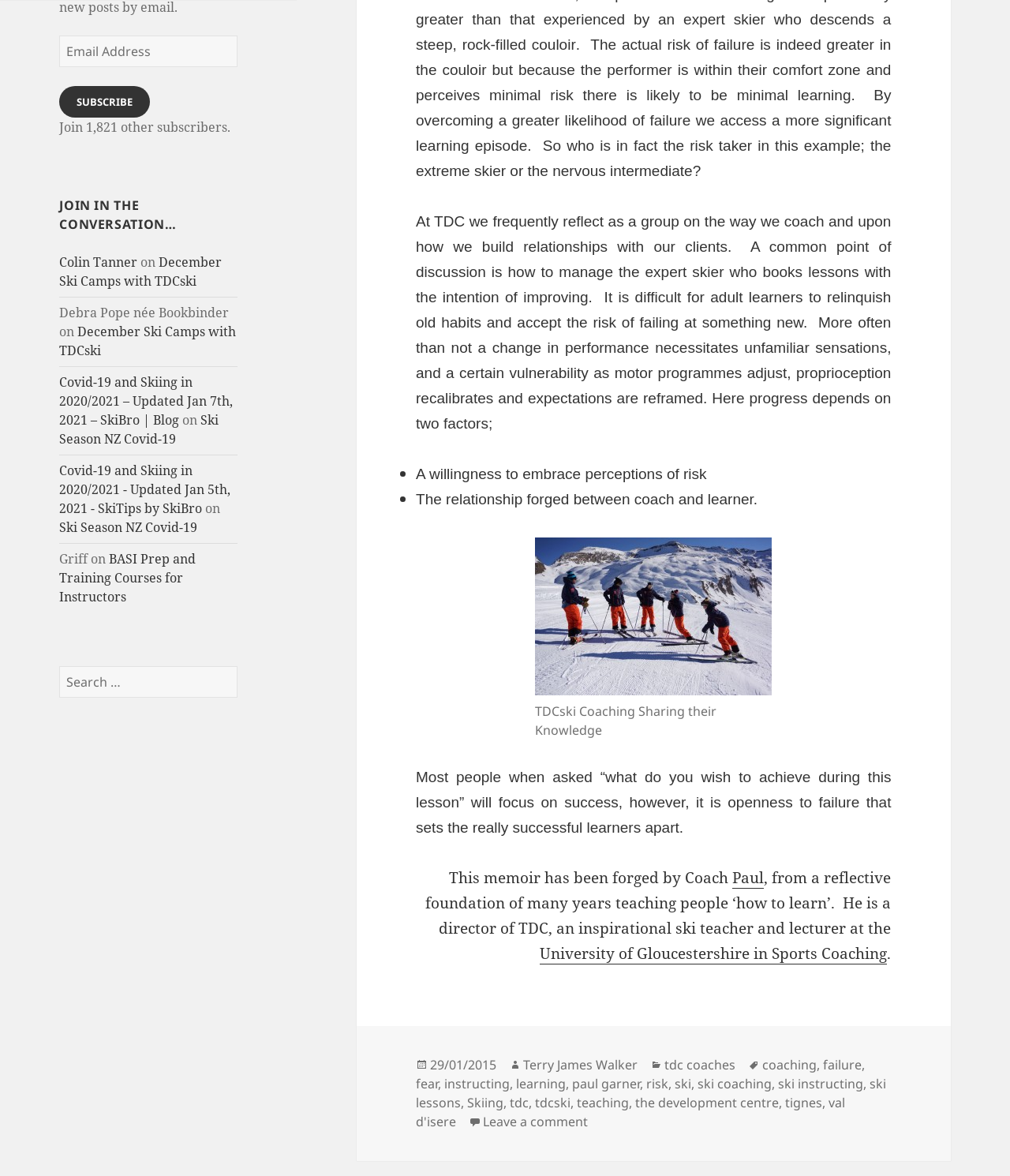Determine the bounding box coordinates for the area that needs to be clicked to fulfill this task: "Learn more about TDCski Coaching". The coordinates must be given as four float numbers between 0 and 1, i.e., [left, top, right, bottom].

[0.53, 0.457, 0.764, 0.591]